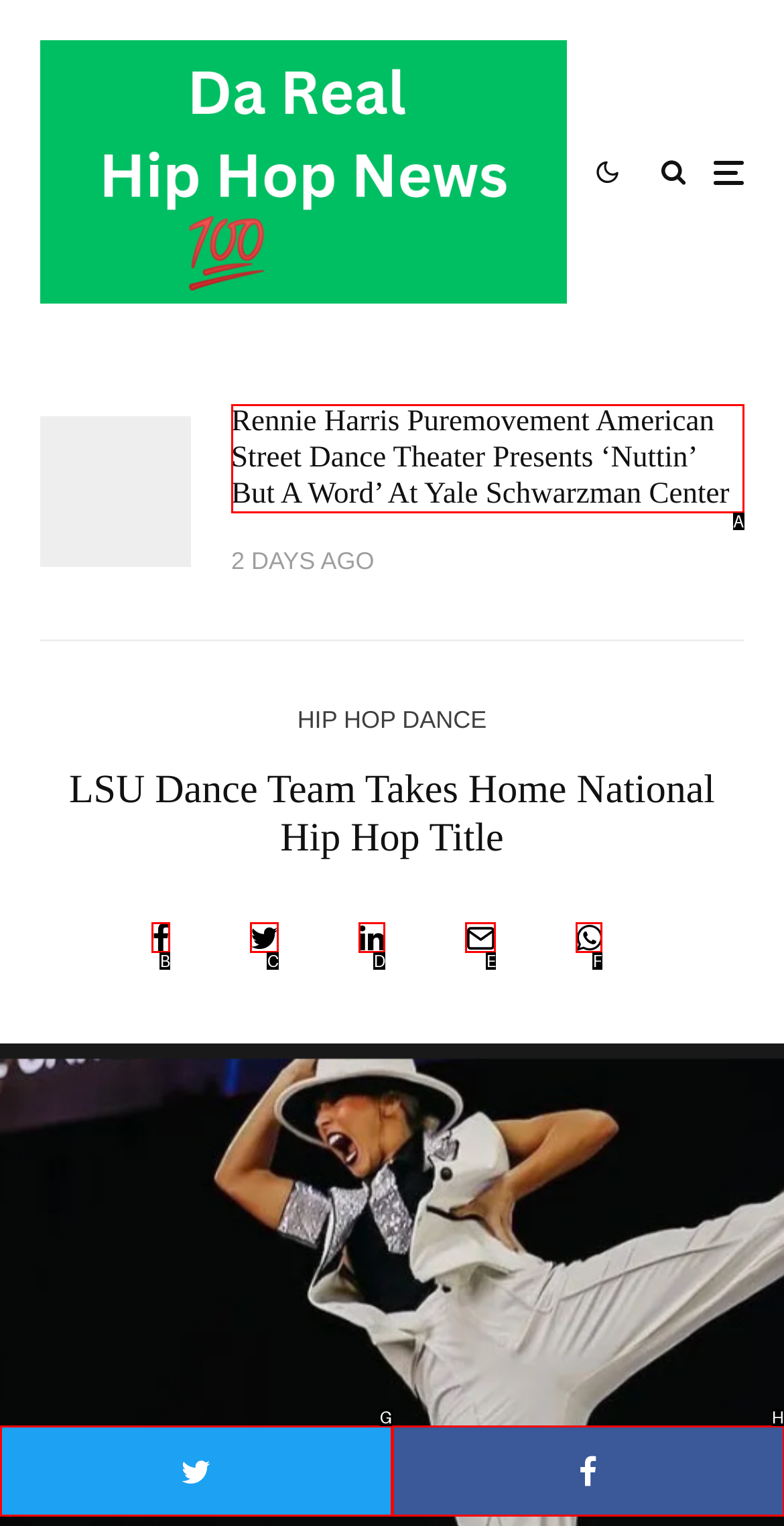Which UI element should be clicked to perform the following task: Visit Facebook page? Answer with the corresponding letter from the choices.

None